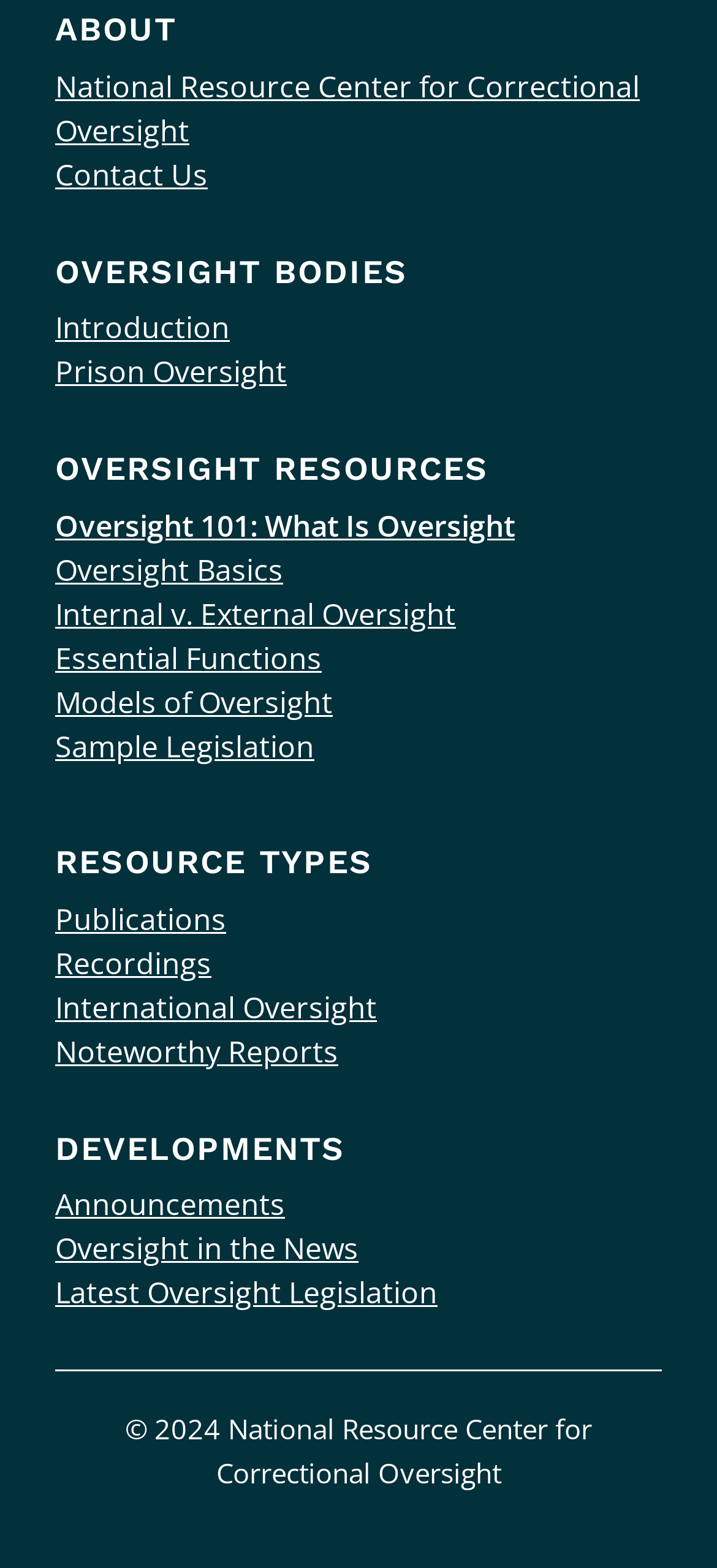Please identify the coordinates of the bounding box that should be clicked to fulfill this instruction: "Check Announcements".

[0.077, 0.755, 0.397, 0.781]